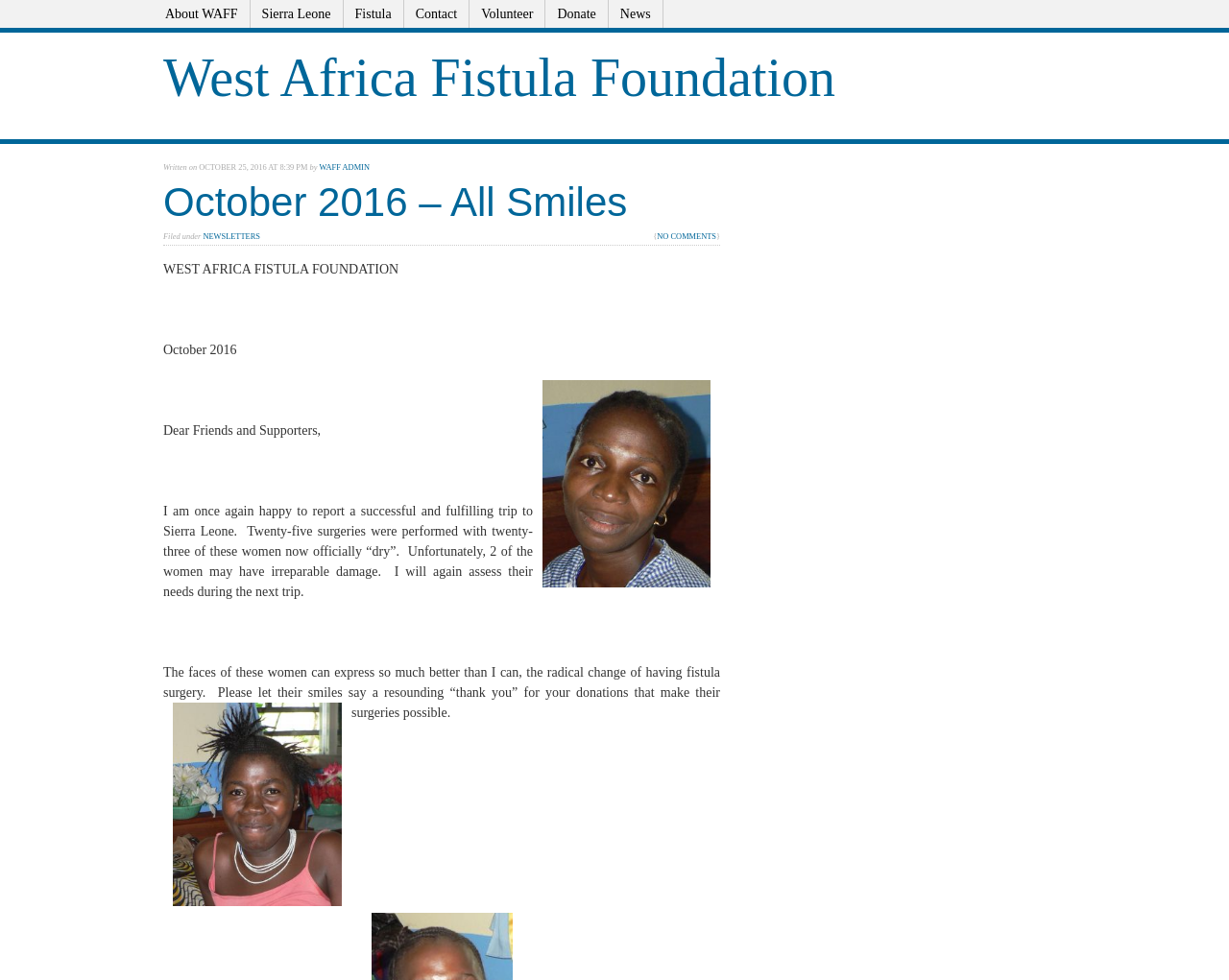How many women may have irreparable damage?
Using the information presented in the image, please offer a detailed response to the question.

The answer can be found in the paragraph of text that starts with 'Dear Friends and Supporters,'. The sentence 'Unfortunately, 2 of the women may have irreparable damage.' provides the information about the number of women who may have irreparable damage.